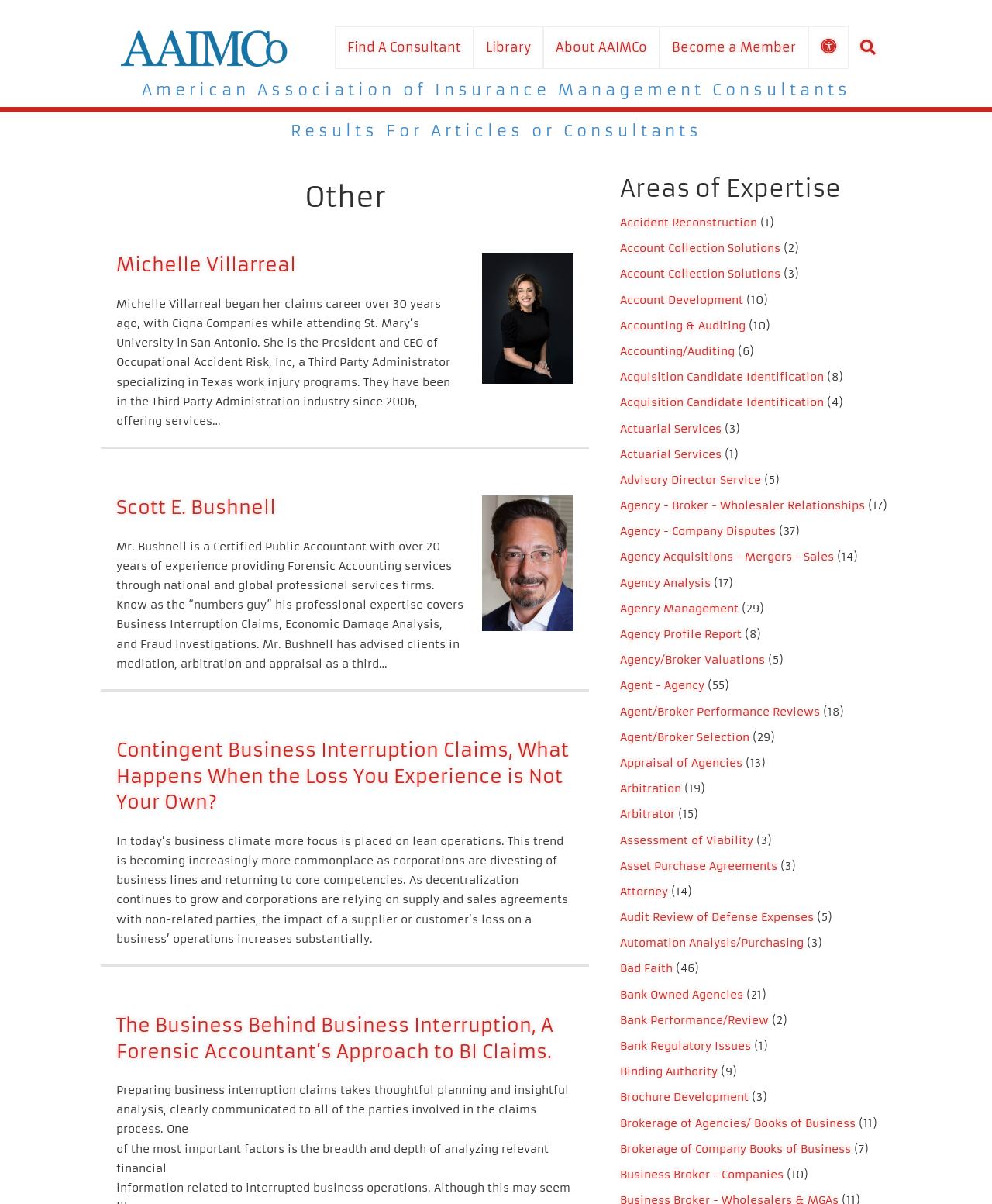Please answer the following query using a single word or phrase: 
What is the name of the organization?

American Association of Insurance Management Consultants